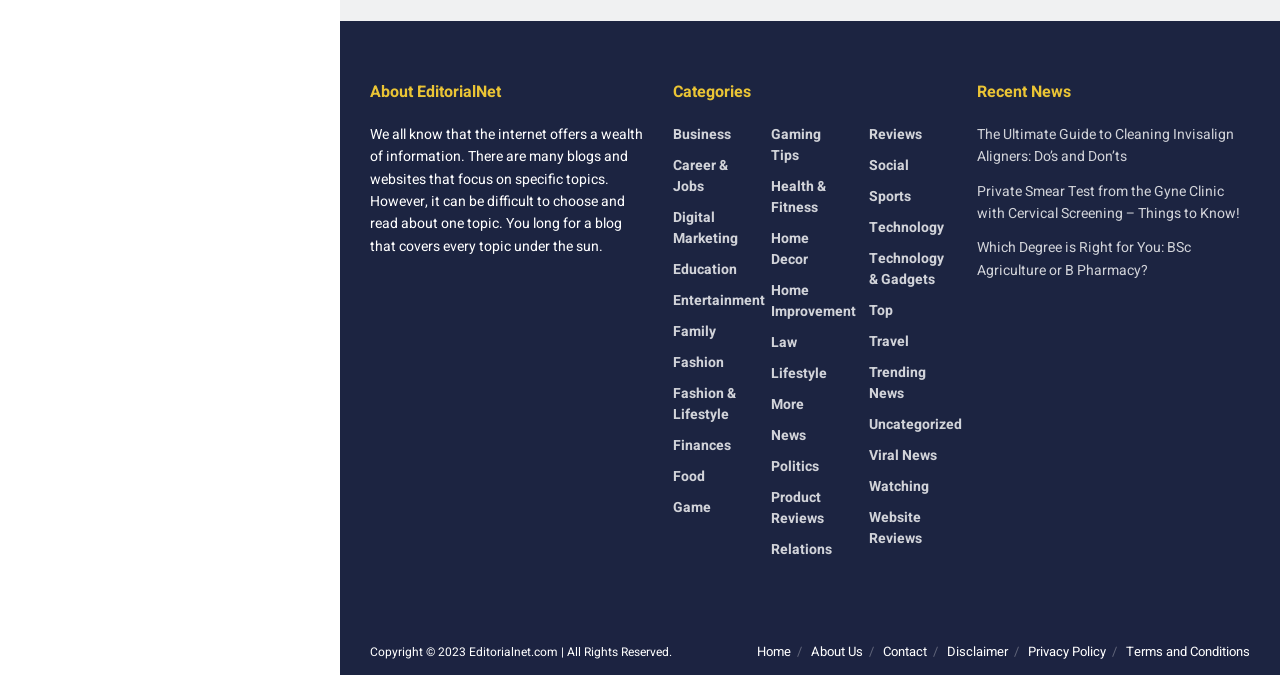Please provide a one-word or phrase answer to the question: 
How many links are listed under the 'Recent News' section?

3